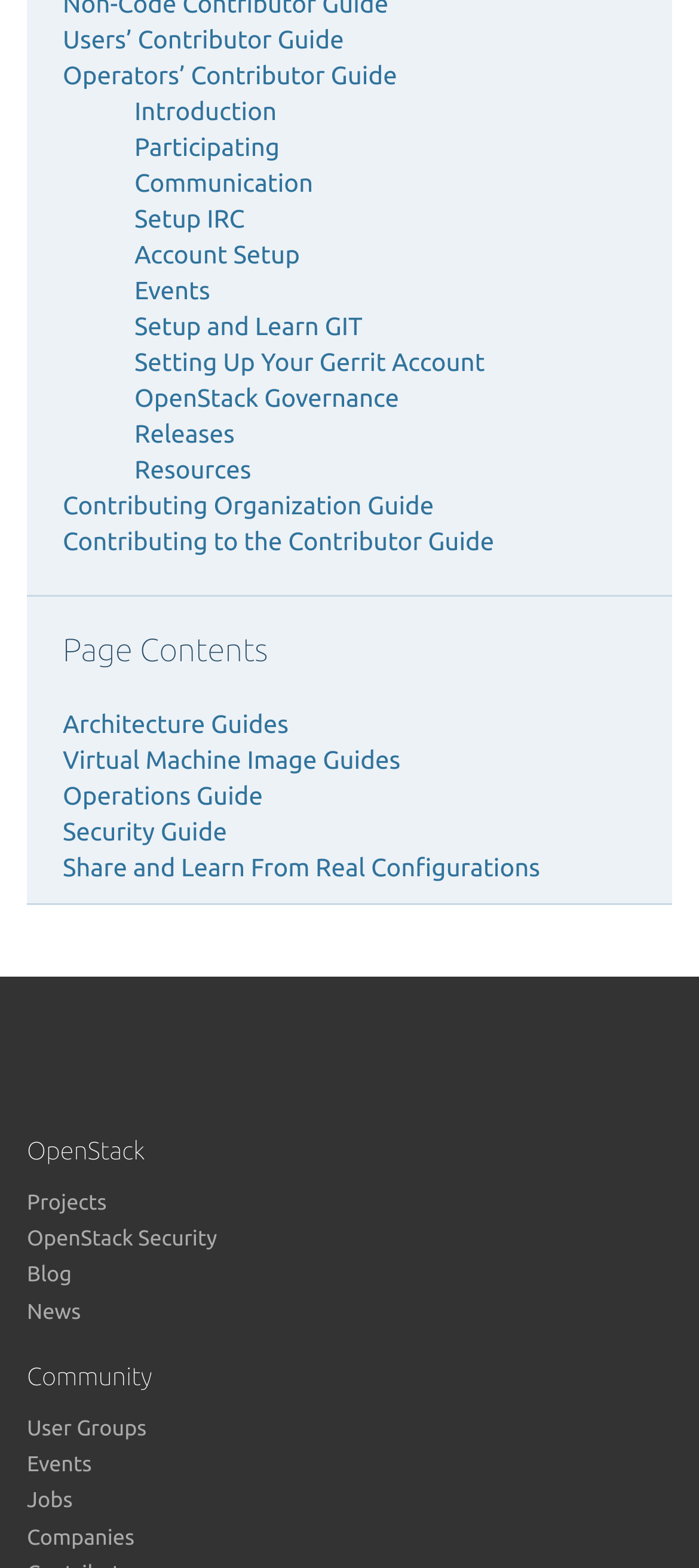Provide the bounding box coordinates of the UI element this sentence describes: "Virtual Machine Image Guides".

[0.09, 0.475, 0.573, 0.493]